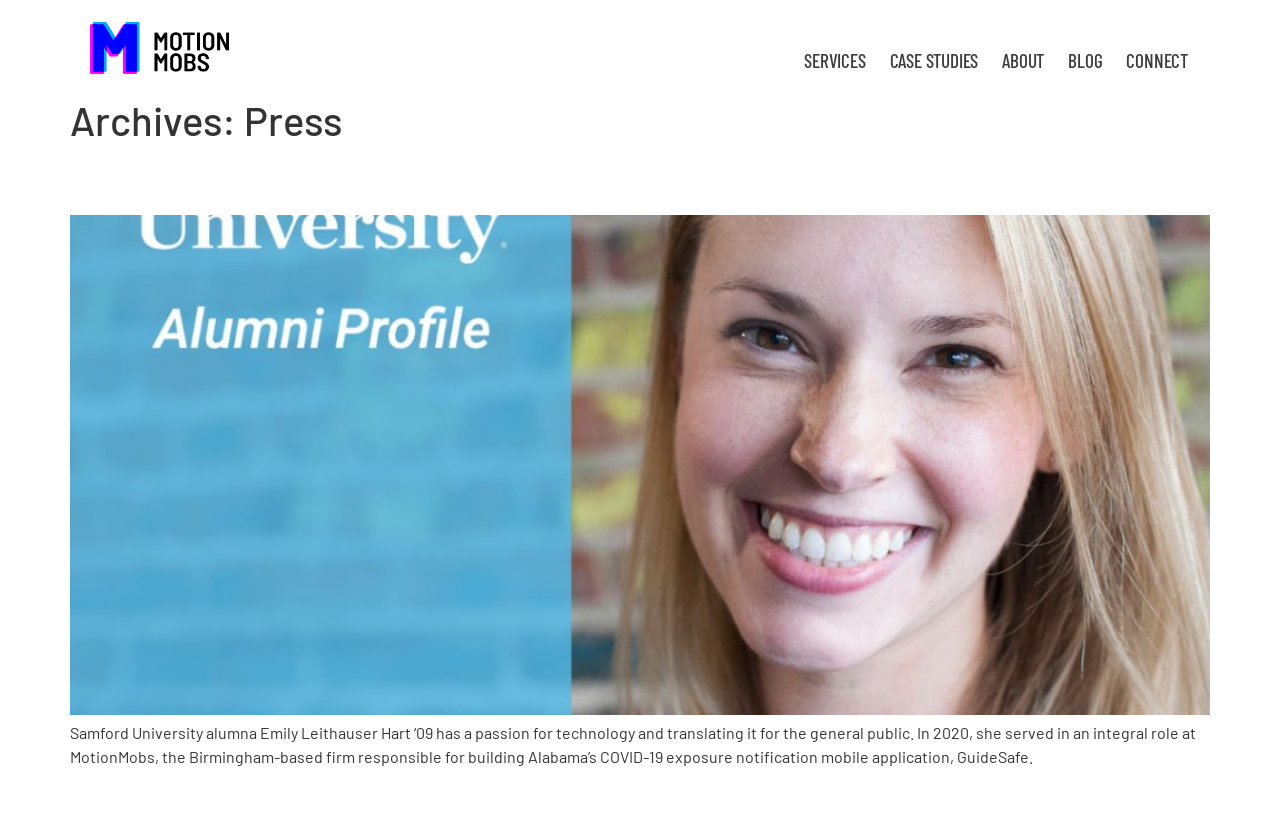What is the year mentioned in the article?
Look at the image and provide a short answer using one word or a phrase.

2020